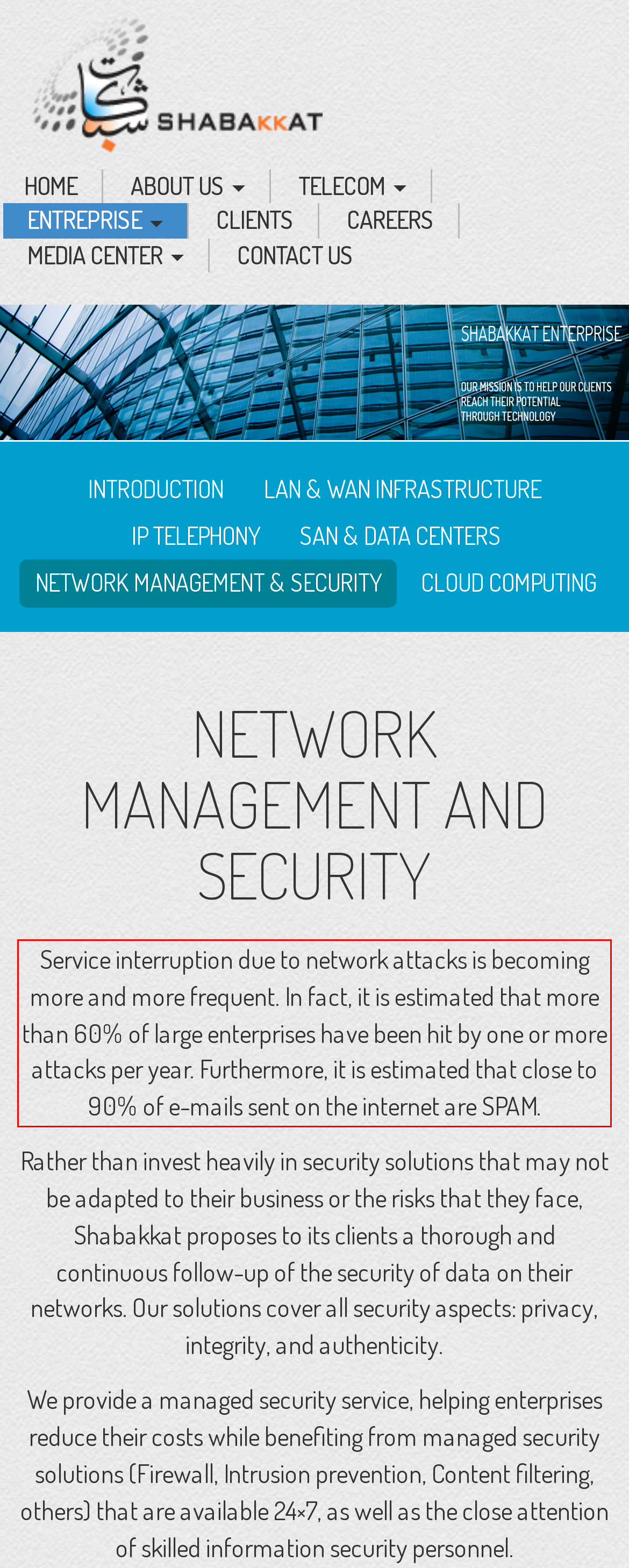Locate the red bounding box in the provided webpage screenshot and use OCR to determine the text content inside it.

Service interruption due to network attacks is becoming more and more frequent. In fact, it is estimated that more than 60% of large enterprises have been hit by one or more attacks per year. Furthermore, it is estimated that close to 90% of e-mails sent on the internet are SPAM.